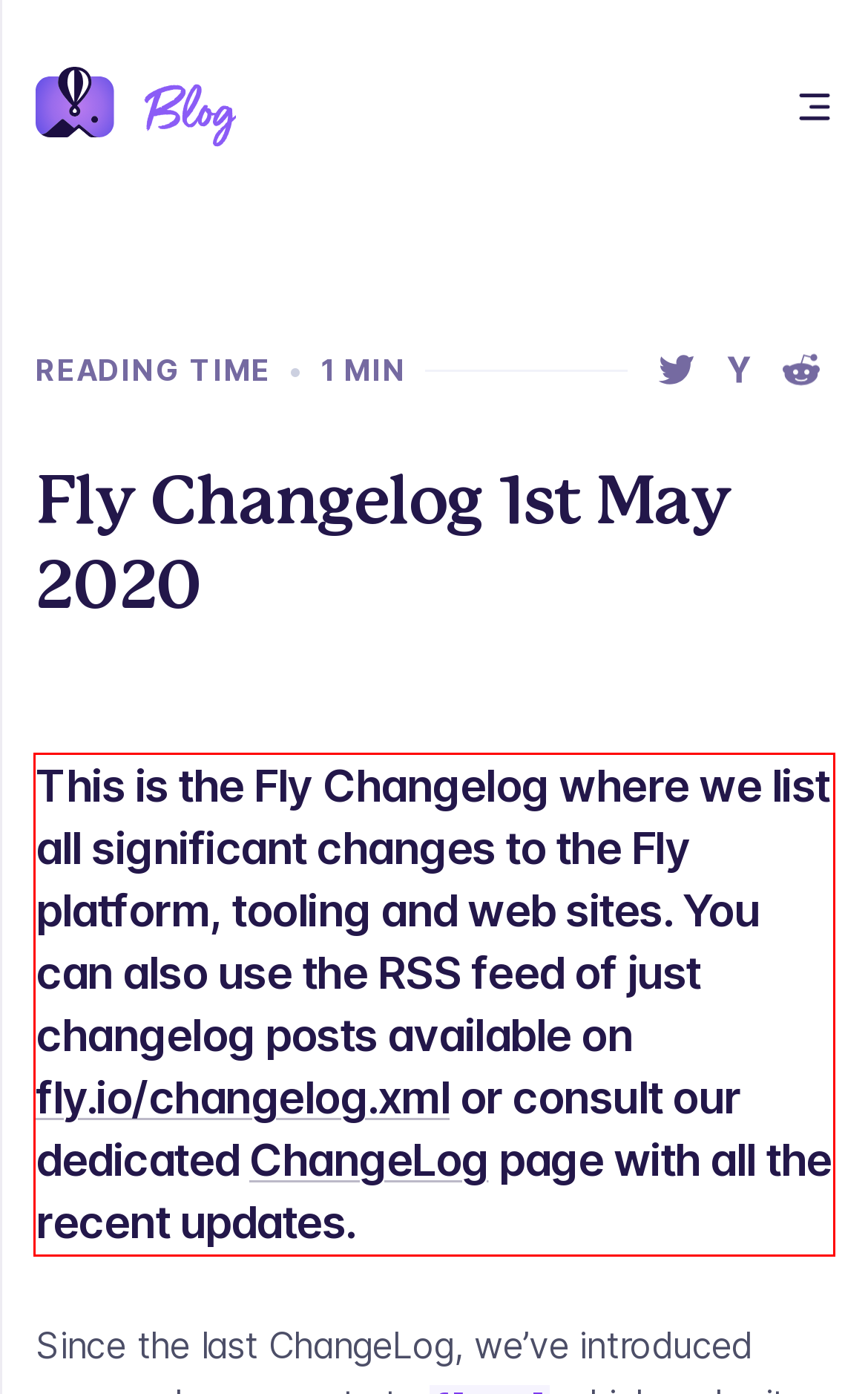Identify and extract the text within the red rectangle in the screenshot of the webpage.

This is the Fly Changelog where we list all significant changes to the Fly platform, tooling and web sites. You can also use the RSS feed of just changelog posts available on fly.io/changelog.xml or consult our dedicated ChangeLog page with all the recent updates.